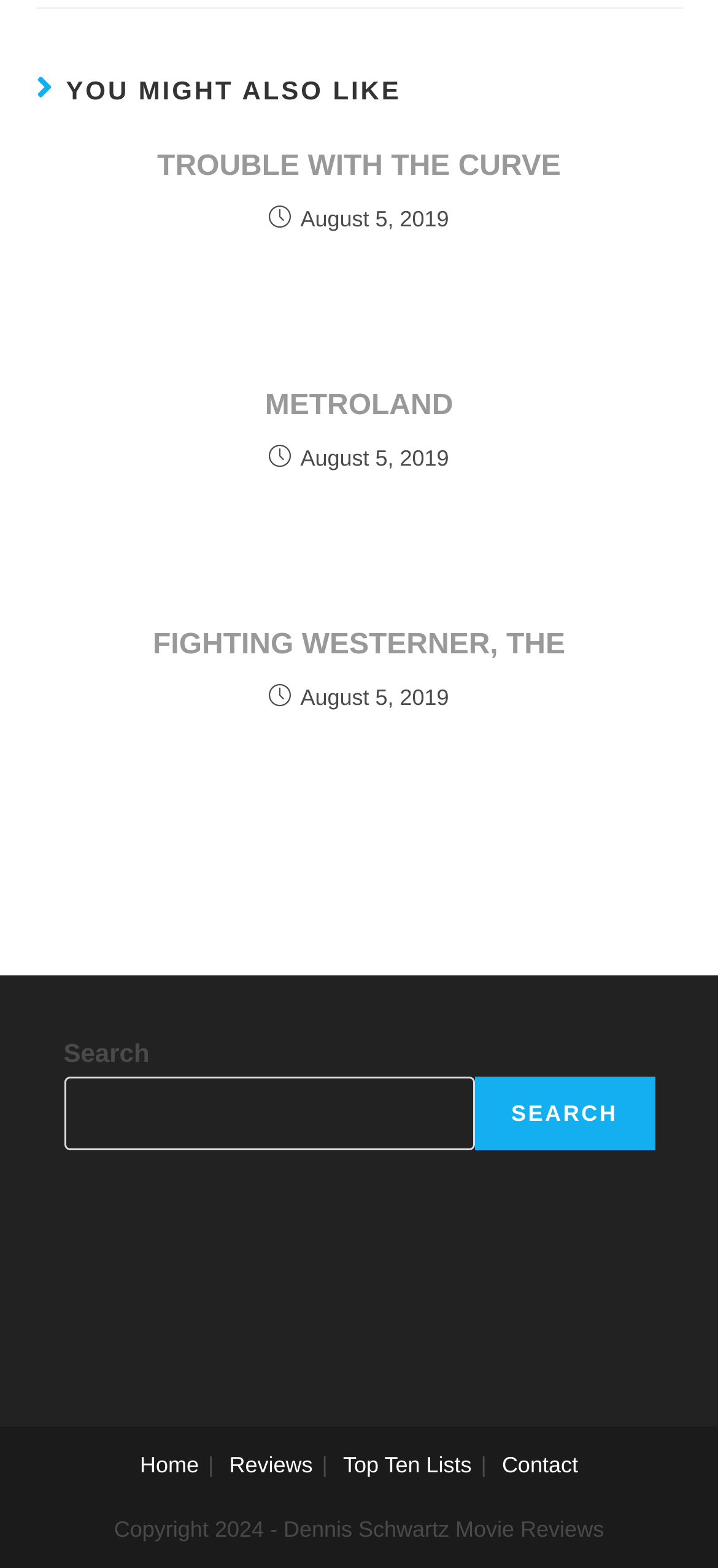Identify the bounding box coordinates of the HTML element based on this description: "Reviews".

[0.319, 0.926, 0.436, 0.943]